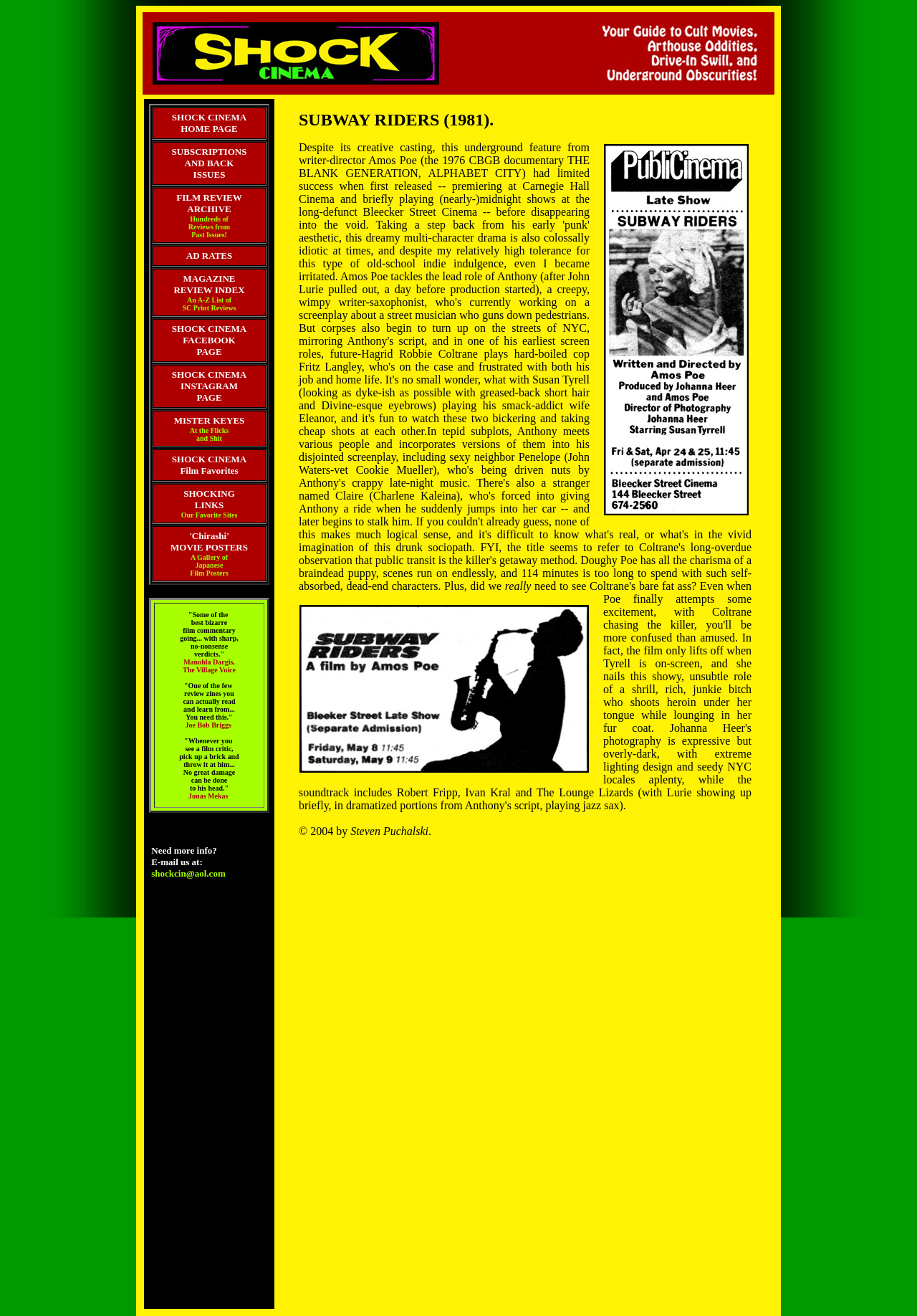Please identify the bounding box coordinates for the region that you need to click to follow this instruction: "View FILM REVIEW ARCHIVE".

[0.192, 0.145, 0.264, 0.182]